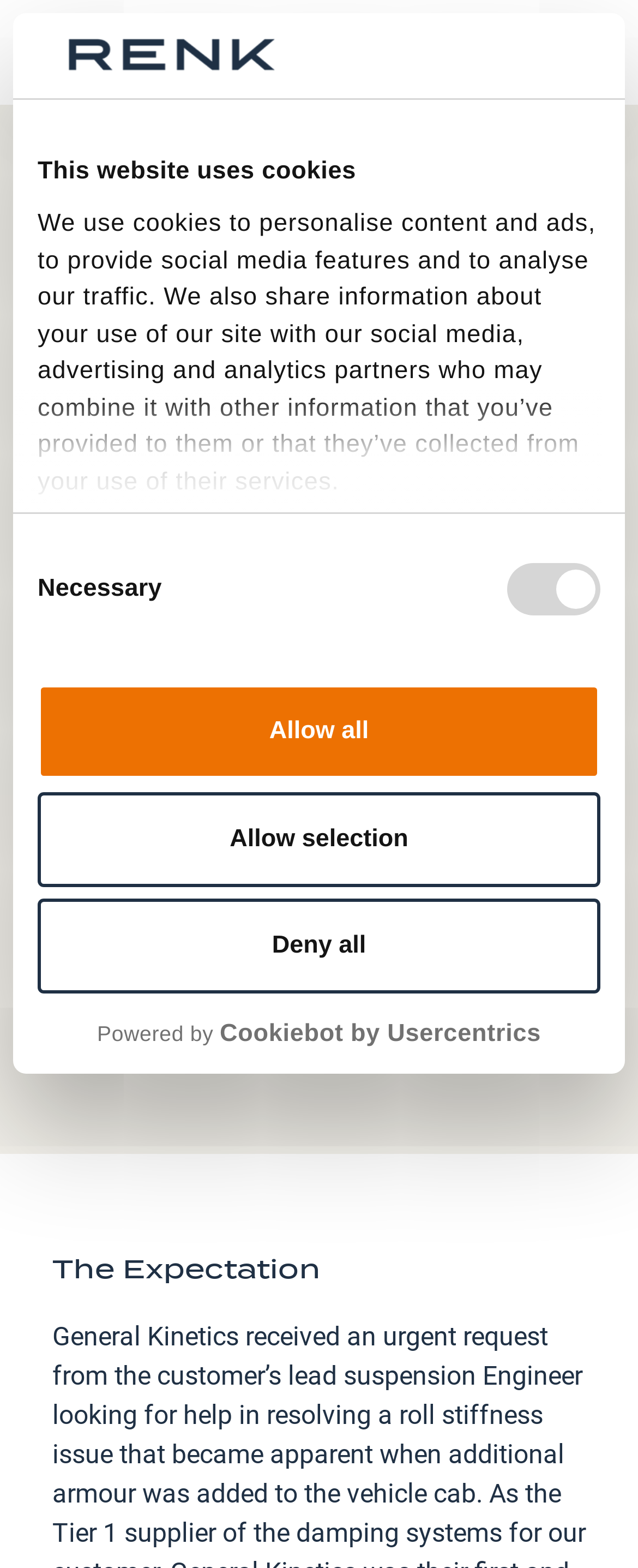Locate the bounding box coordinates of the area where you should click to accomplish the instruction: "Click the Allow selection button".

[0.059, 0.505, 0.941, 0.565]